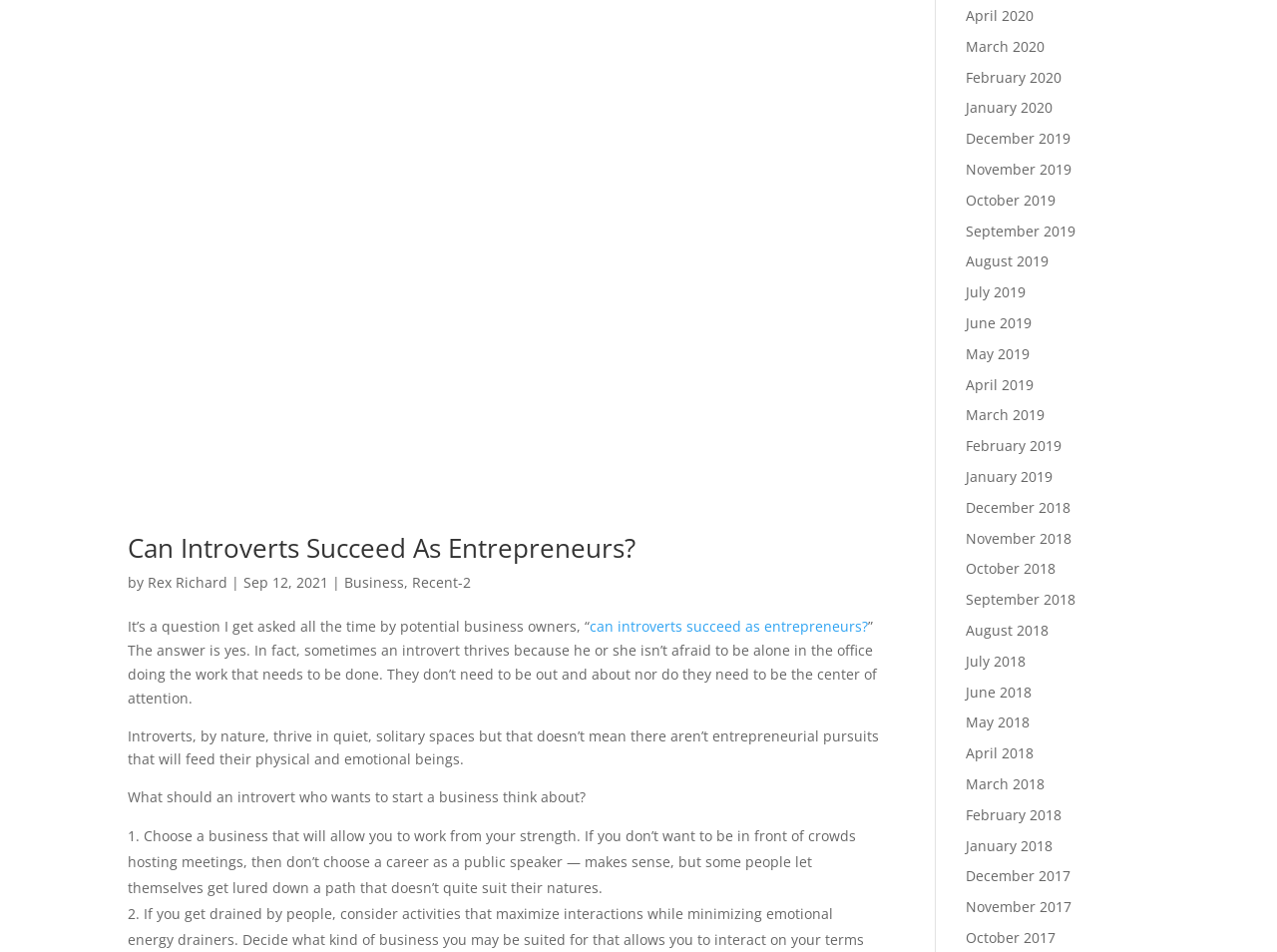Kindly determine the bounding box coordinates of the area that needs to be clicked to fulfill this instruction: "Read more about 'Business'".

[0.27, 0.601, 0.316, 0.621]